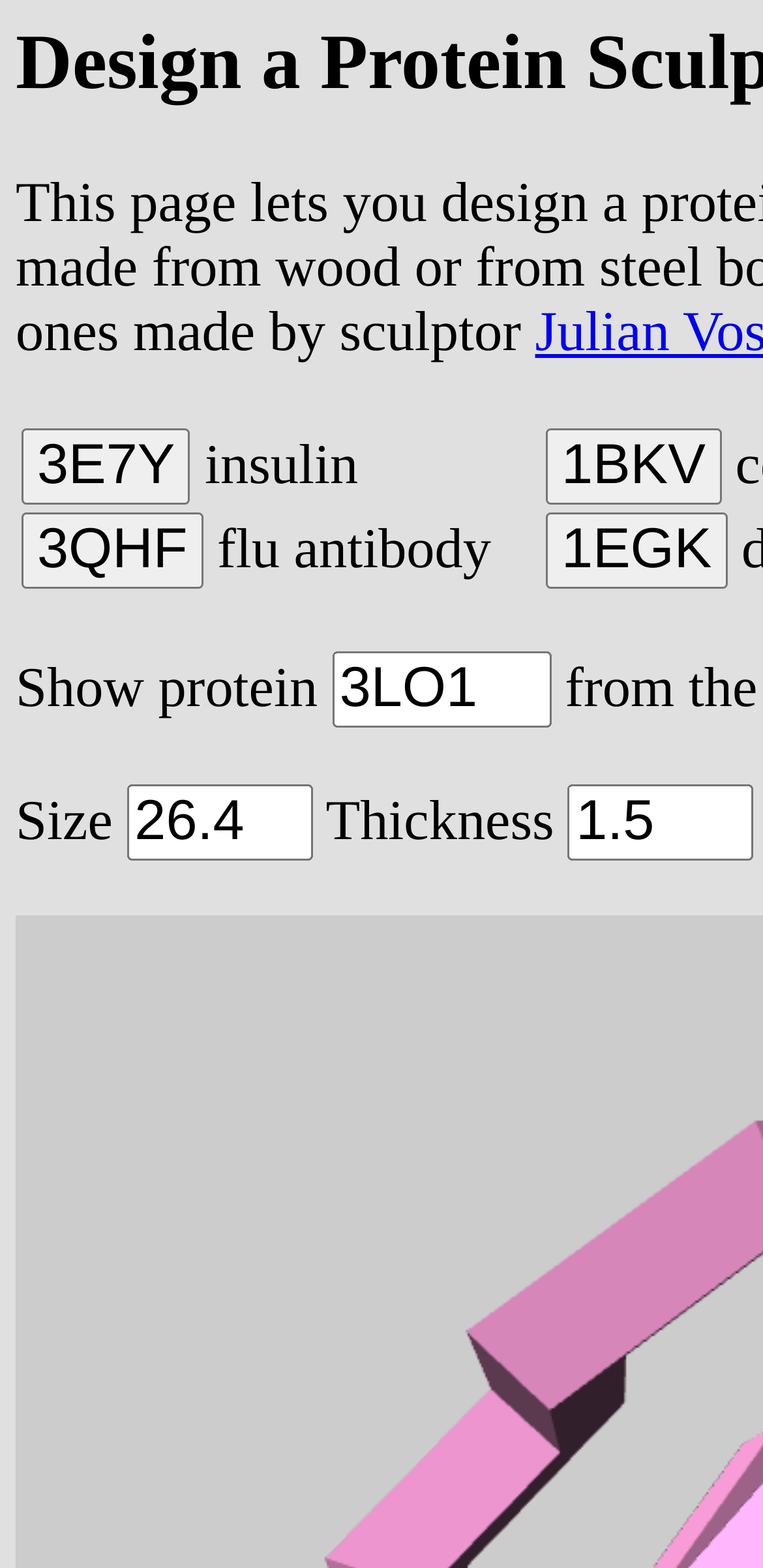What is the protein name in the first table cell?
Please provide a single word or phrase as your answer based on the image.

3E7Y insulin